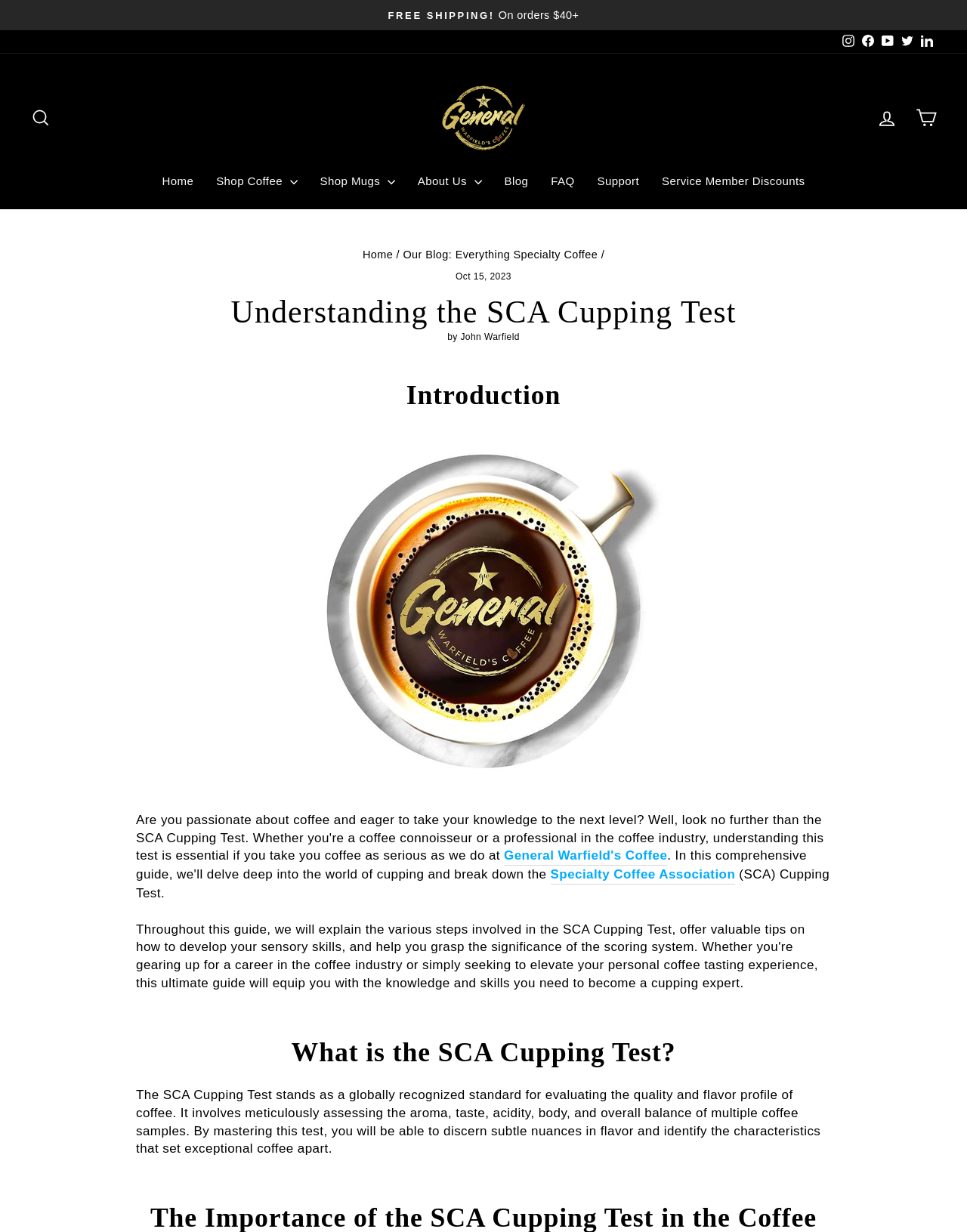Identify the title of the webpage and provide its text content.

Understanding the SCA Cupping Test